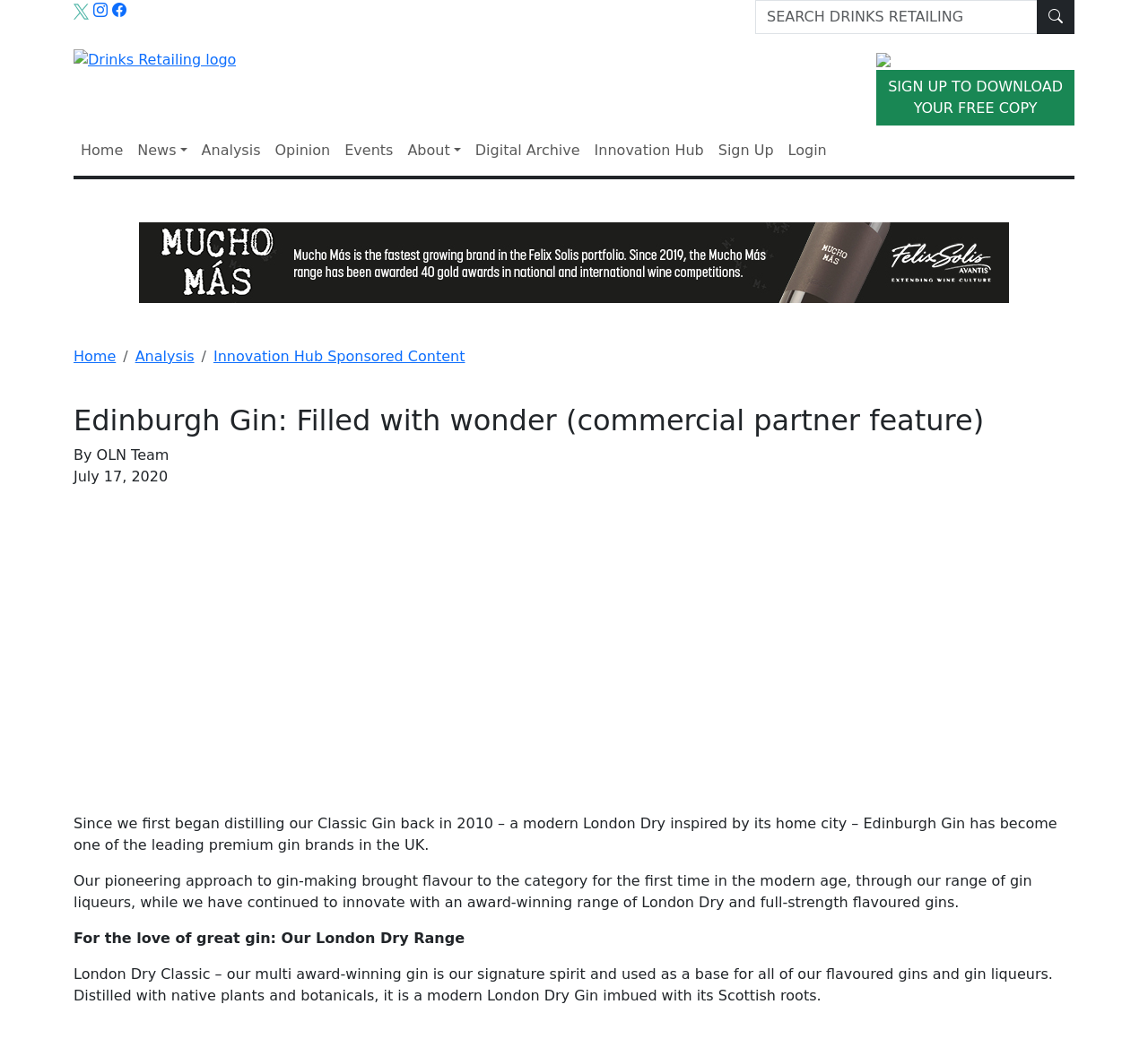Identify the bounding box coordinates for the element you need to click to achieve the following task: "Search for drinks". Provide the bounding box coordinates as four float numbers between 0 and 1, in the form [left, top, right, bottom].

[0.658, 0.0, 0.904, 0.033]